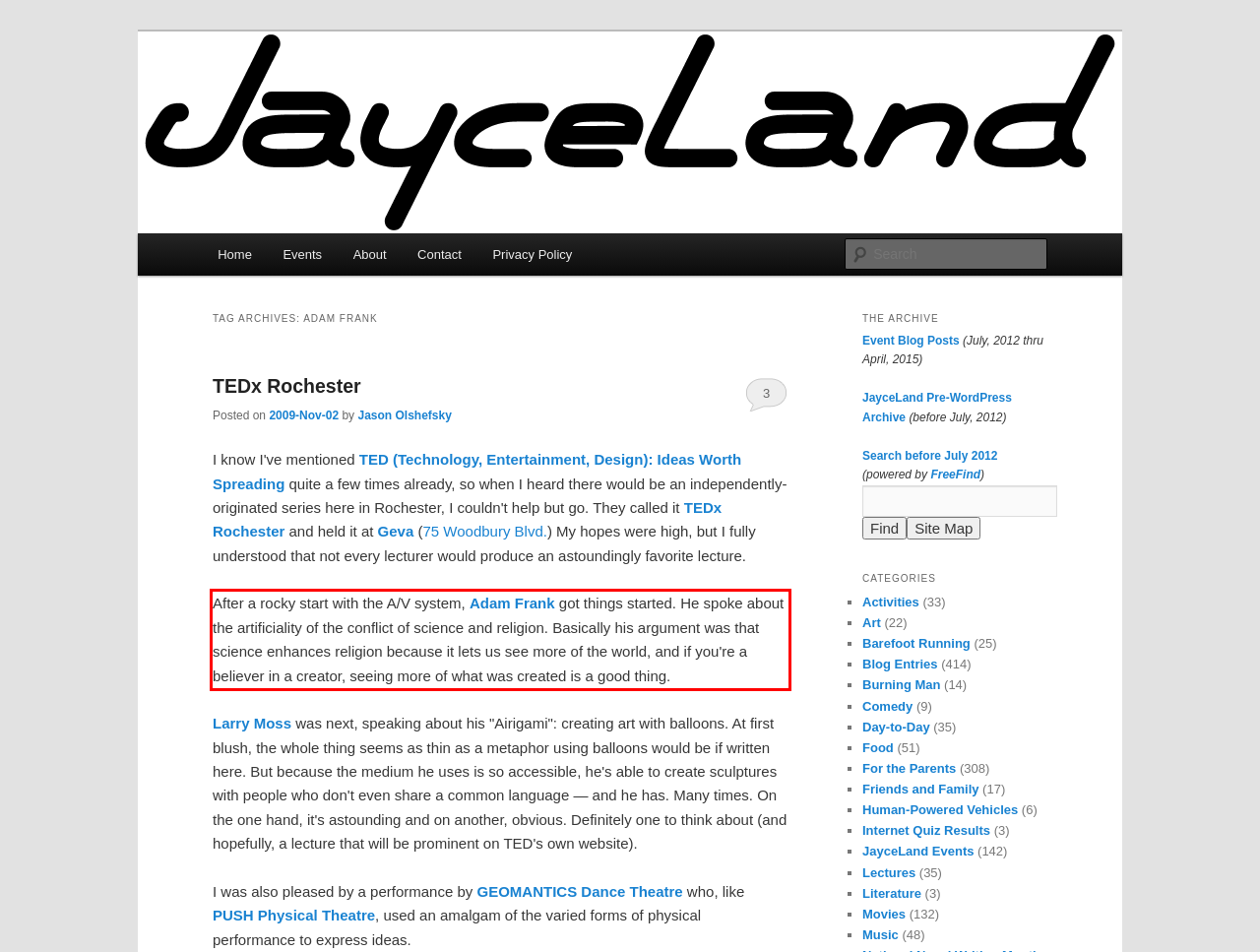Review the webpage screenshot provided, and perform OCR to extract the text from the red bounding box.

After a rocky start with the A/V system, Adam Frank got things started. He spoke about the artificiality of the conflict of science and religion. Basically his argument was that science enhances religion because it lets us see more of the world, and if you're a believer in a creator, seeing more of what was created is a good thing.